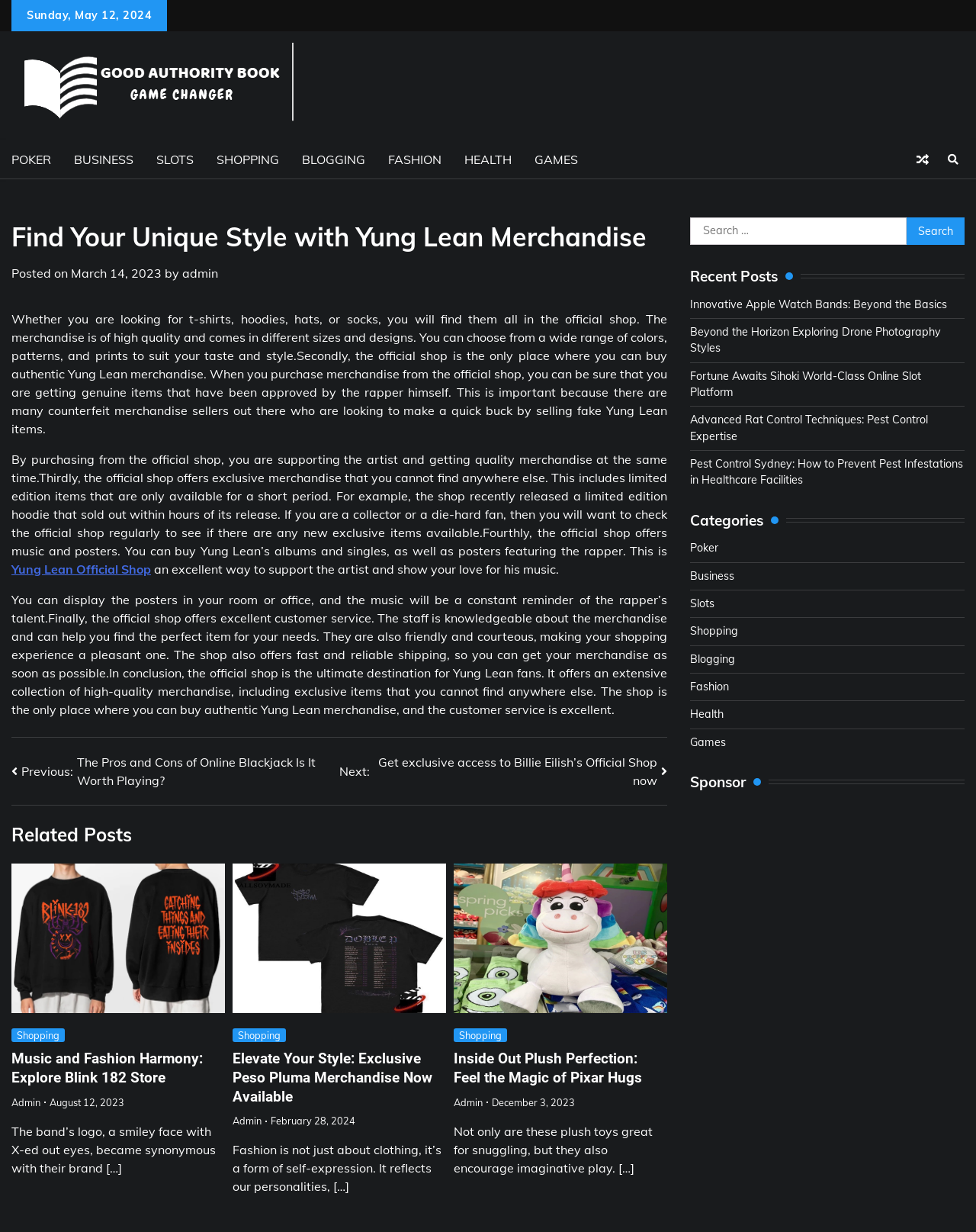What is the principal heading displayed on the webpage?

Find Your Unique Style with Yung Lean Merchandise